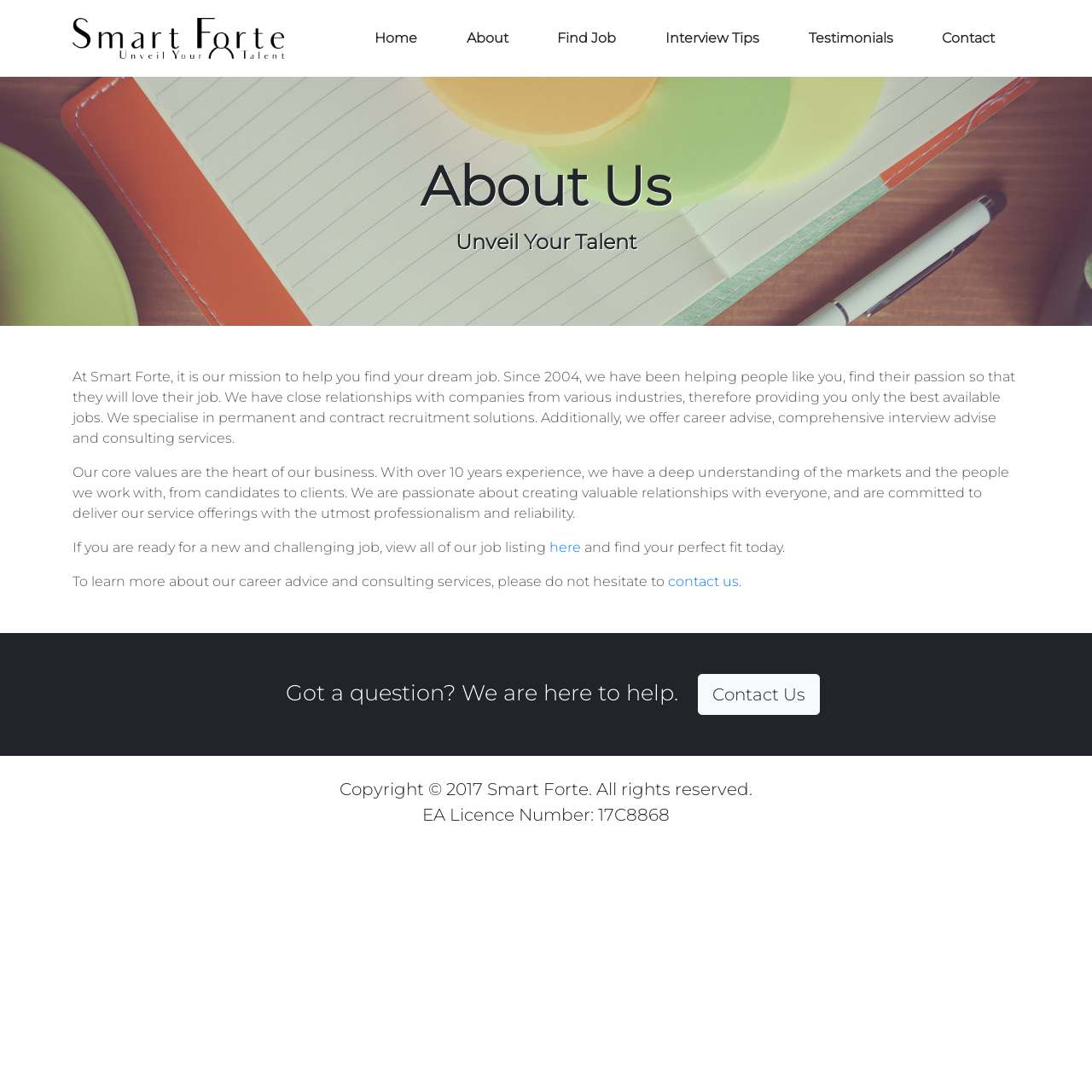Can you find the bounding box coordinates of the area I should click to execute the following instruction: "View job listings"?

[0.503, 0.494, 0.532, 0.509]